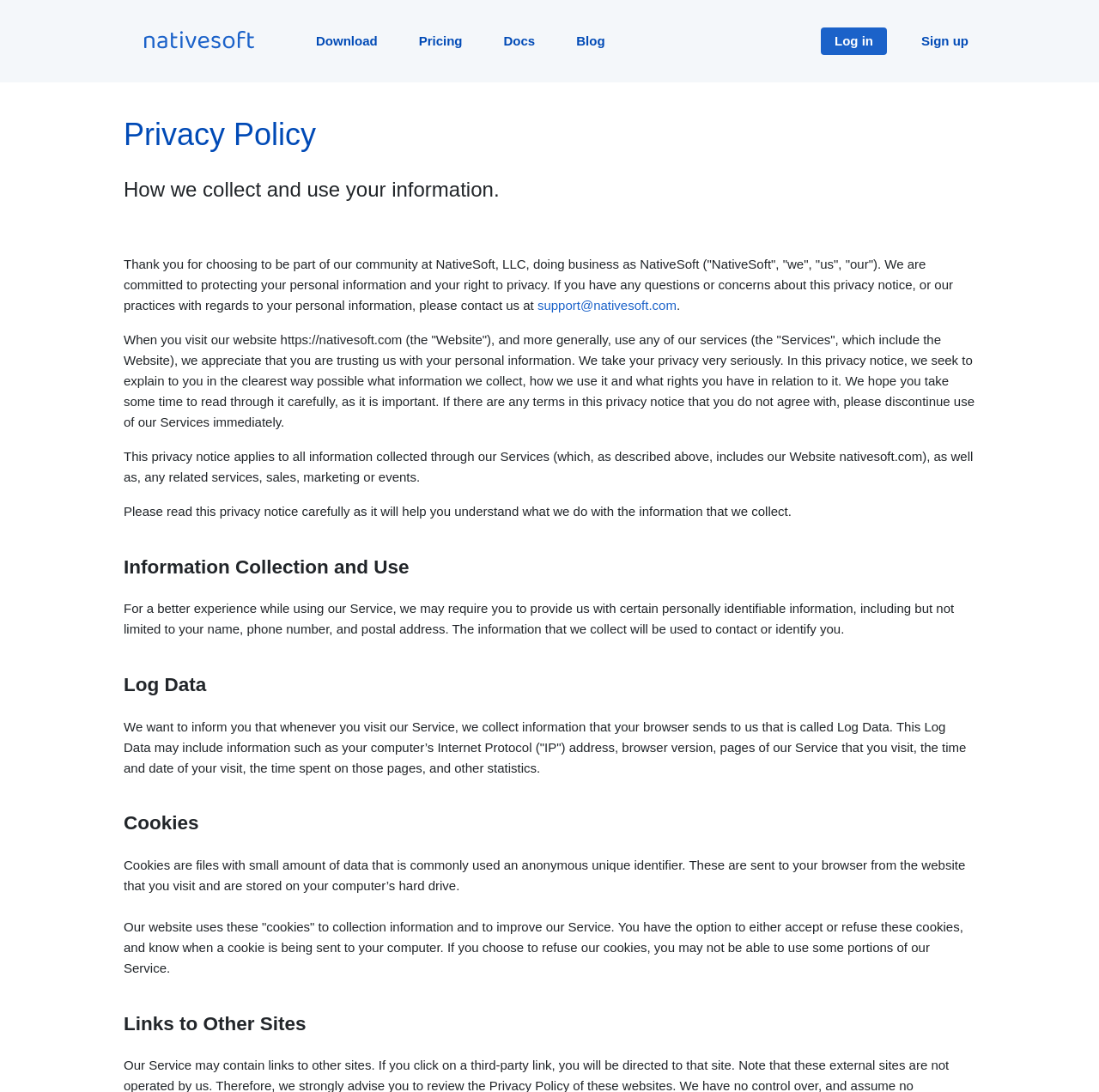Use the information in the screenshot to answer the question comprehensively: What is the purpose of cookies on the website?

The 'Cookies' section explains that cookies are used to collect information and improve the Service, as stated in the sentence 'Our website uses these “cookies” to collection information and to improve our Service'.